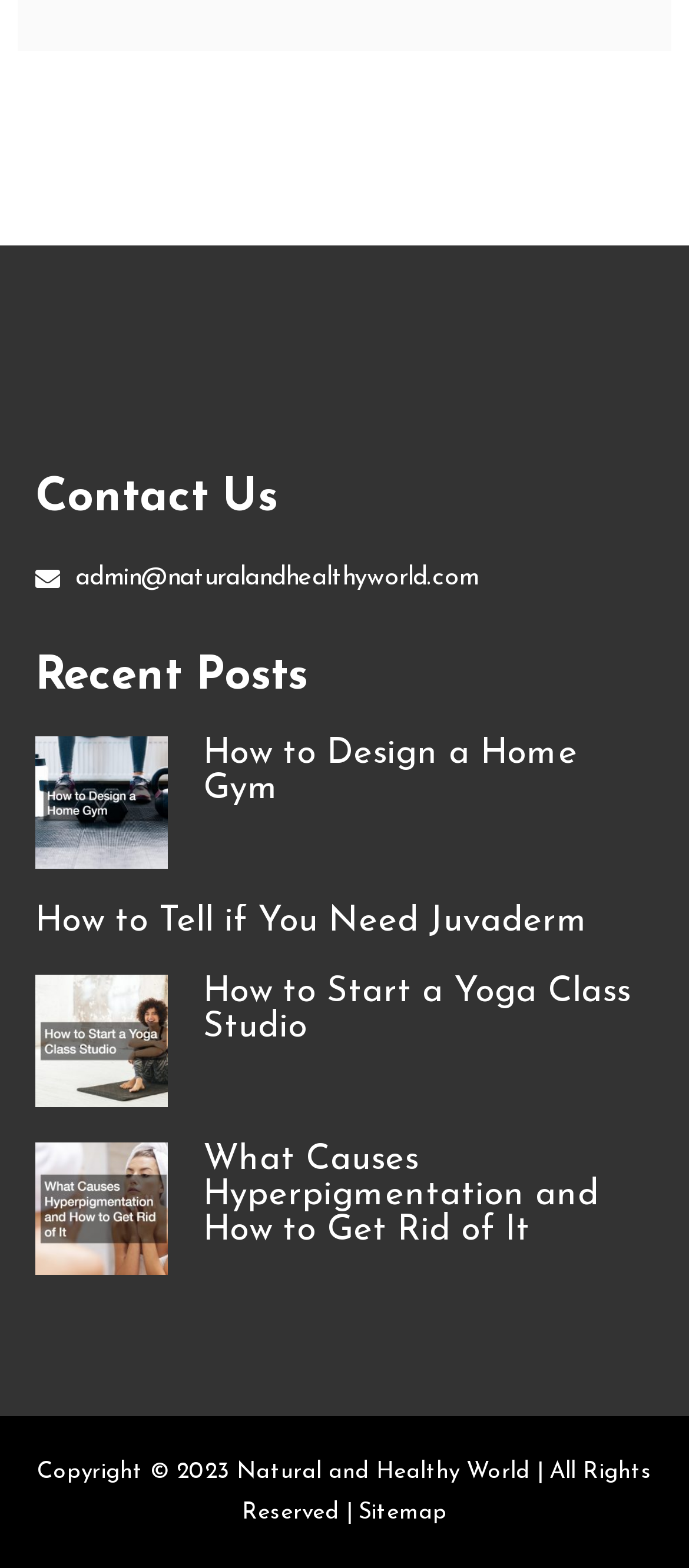What is the contact email?
Use the information from the screenshot to give a comprehensive response to the question.

The contact email can be found in the 'Contact Us' section, which is a heading element with a link element containing the email address 'admin@naturalandhealthyworld.com'.